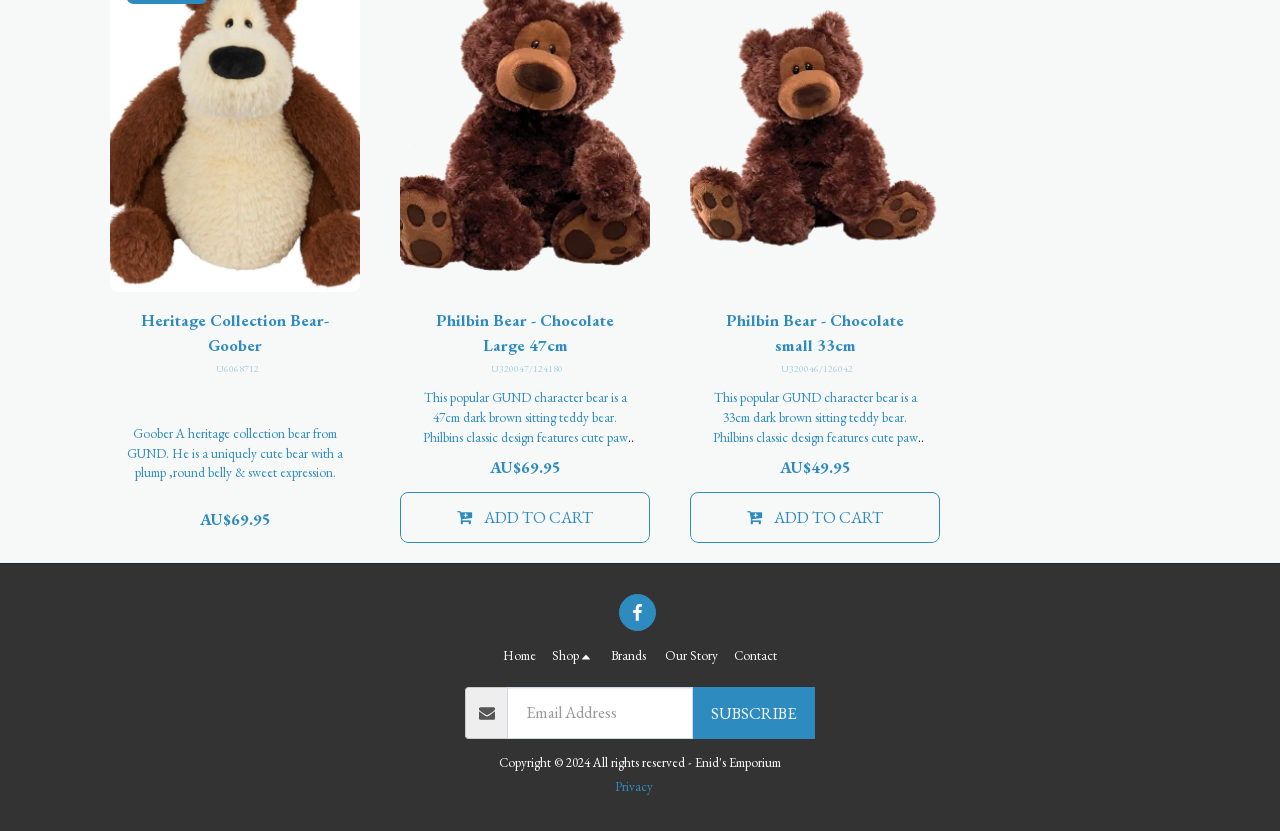Return the bounding box coordinates of the UI element that corresponds to this description: "A1 Easy Web Sites". The coordinates must be given as four float numbers in the range of 0 and 1, [left, top, right, bottom].

None